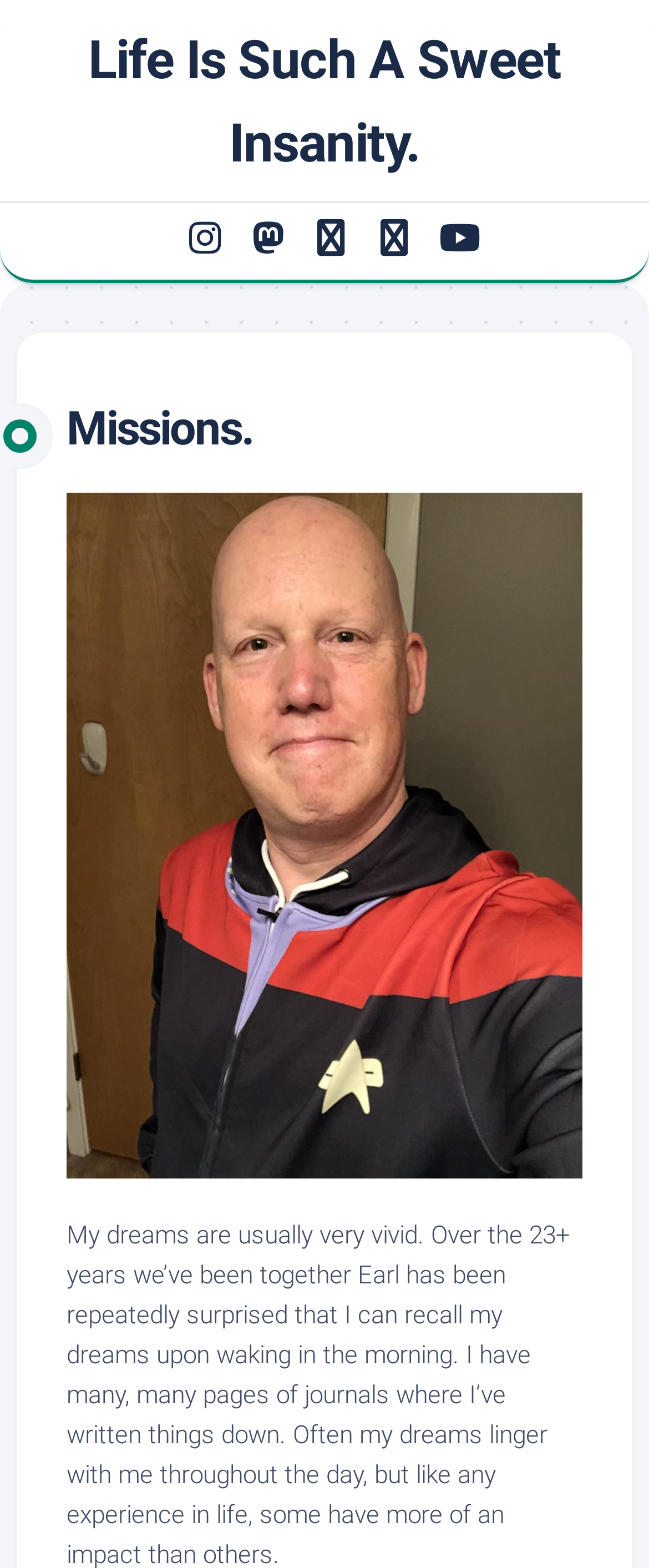Provide an in-depth caption for the webpage.

The webpage has a title "Missions. – Life Is Such A Sweet Insanity." at the top. Below the title, there are six social media links, aligned horizontally, each represented by an icon. From left to right, the icons are: a generic icon, a Facebook icon, a Twitter icon, a Pinterest icon, a Blogger icon, and an Instagram icon. 

Underneath the social media links, there is a large header that spans almost the entire width of the page, containing the text "Missions.".